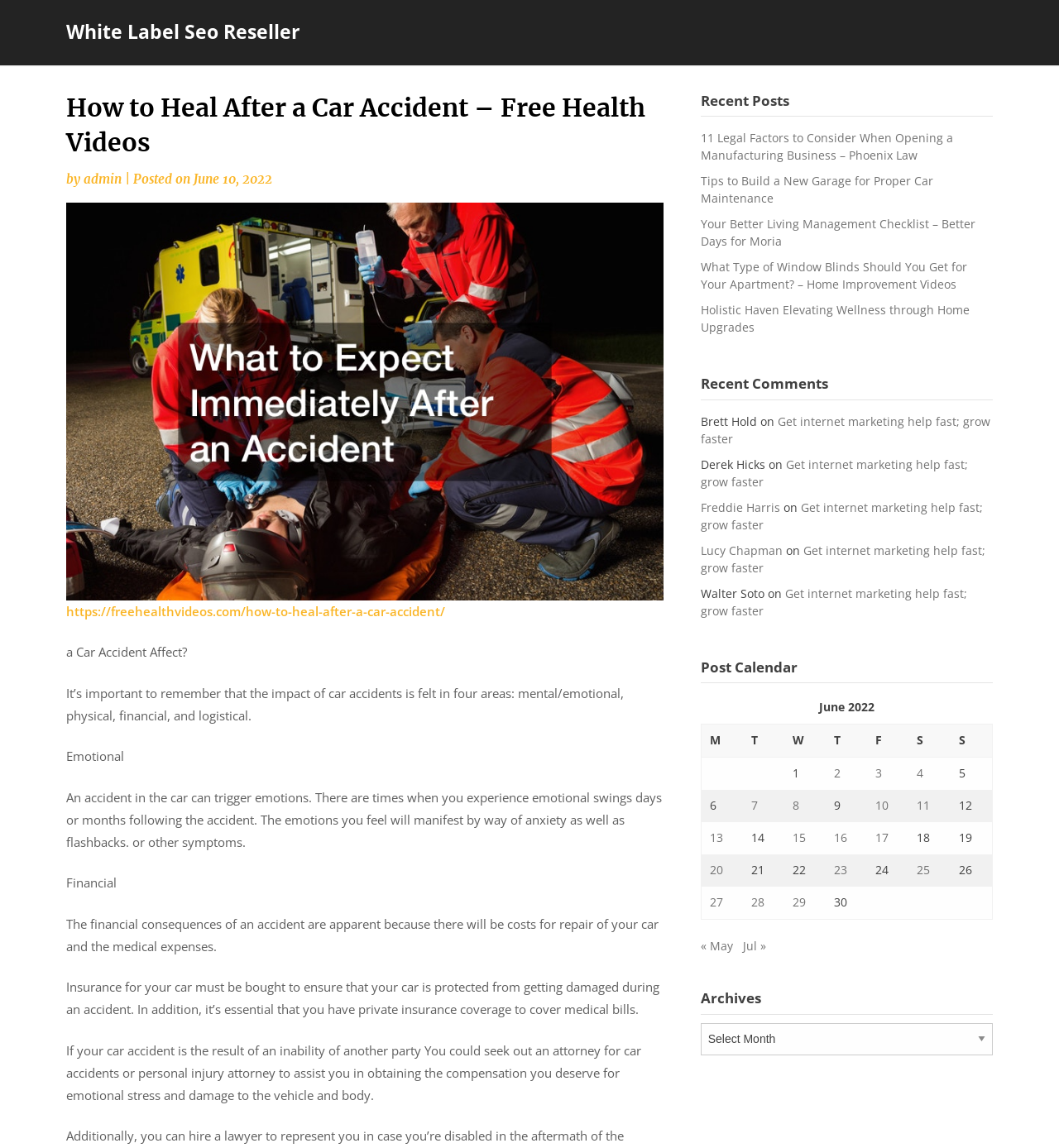Provide a brief response to the question below using one word or phrase:
What is the purpose of having car insurance?

to protect your car from damage